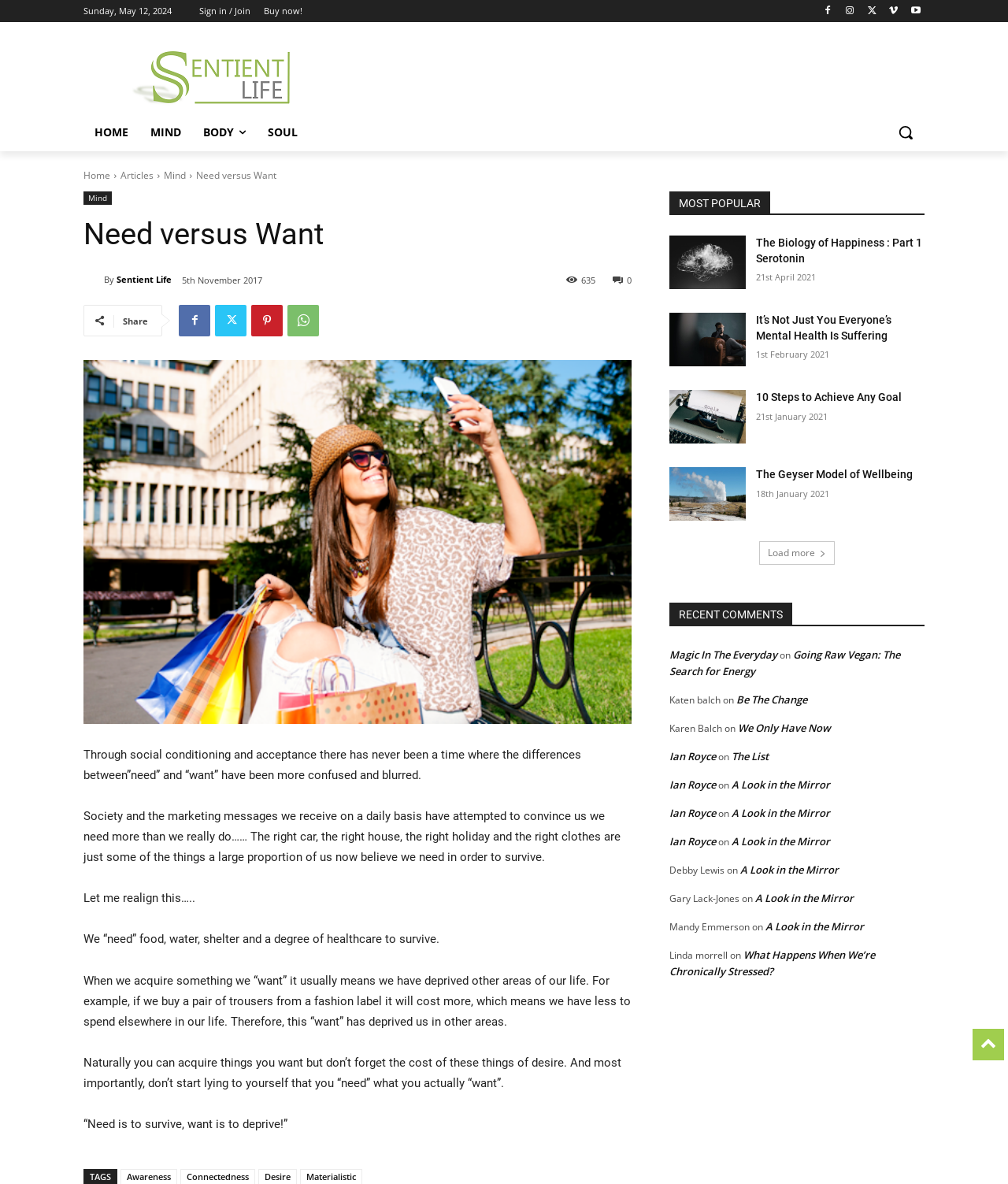Identify the coordinates of the bounding box for the element described below: "Be The Change". Return the coordinates as four float numbers between 0 and 1: [left, top, right, bottom].

[0.73, 0.585, 0.801, 0.597]